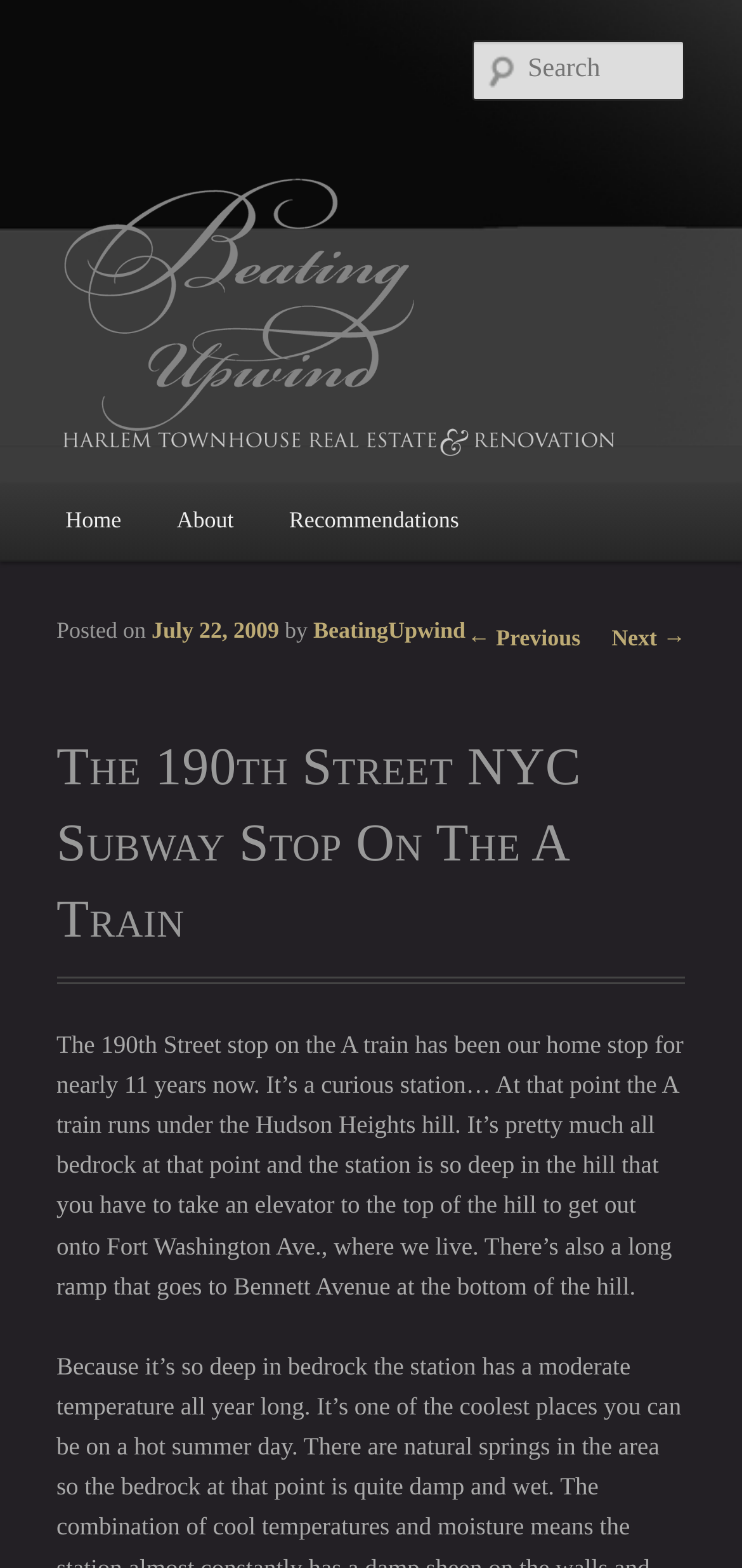Given the following UI element description: "Next →", find the bounding box coordinates in the webpage screenshot.

[0.824, 0.398, 0.924, 0.415]